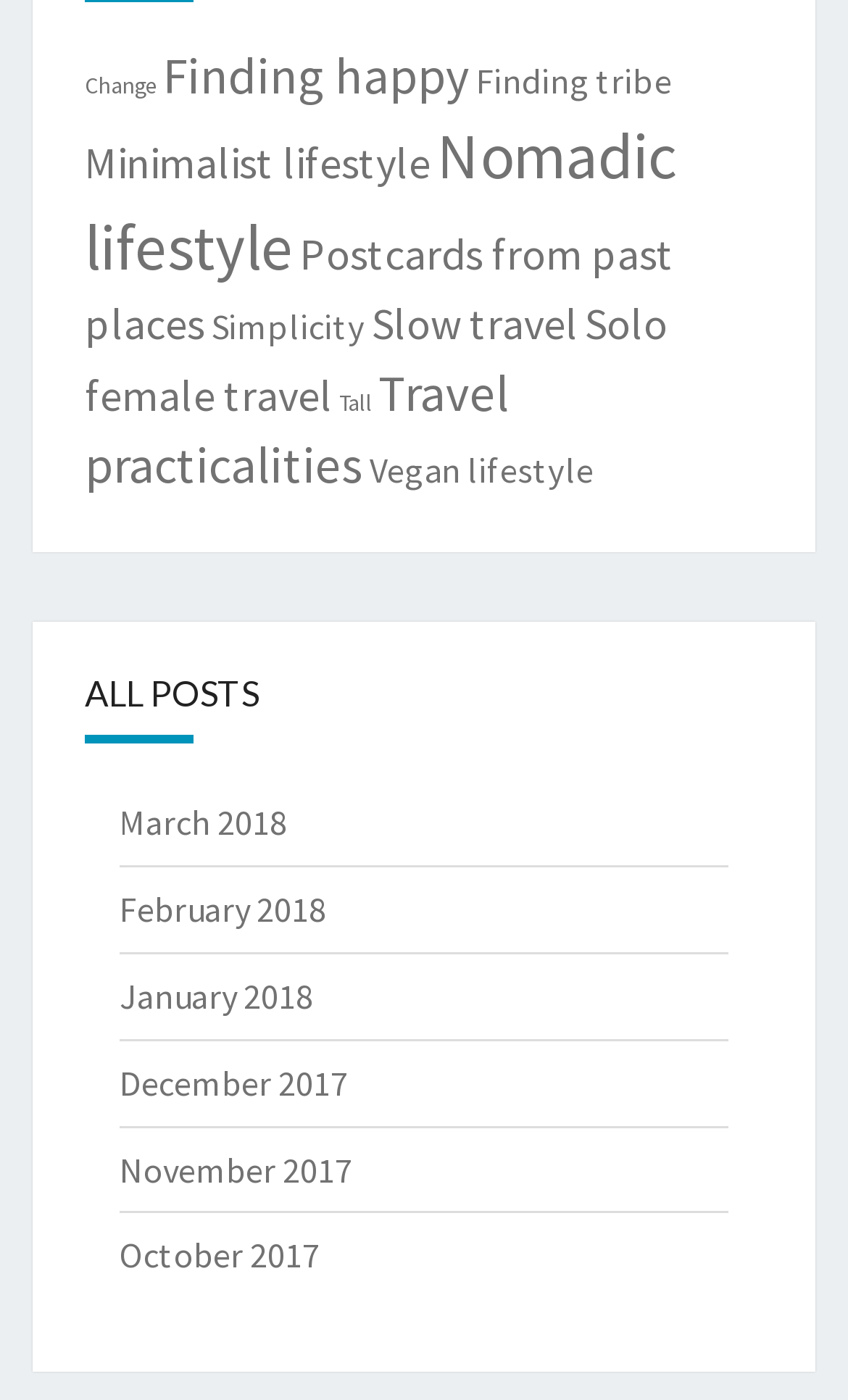Please determine the bounding box coordinates of the element's region to click for the following instruction: "Learn about solo female travel".

[0.1, 0.211, 0.787, 0.301]